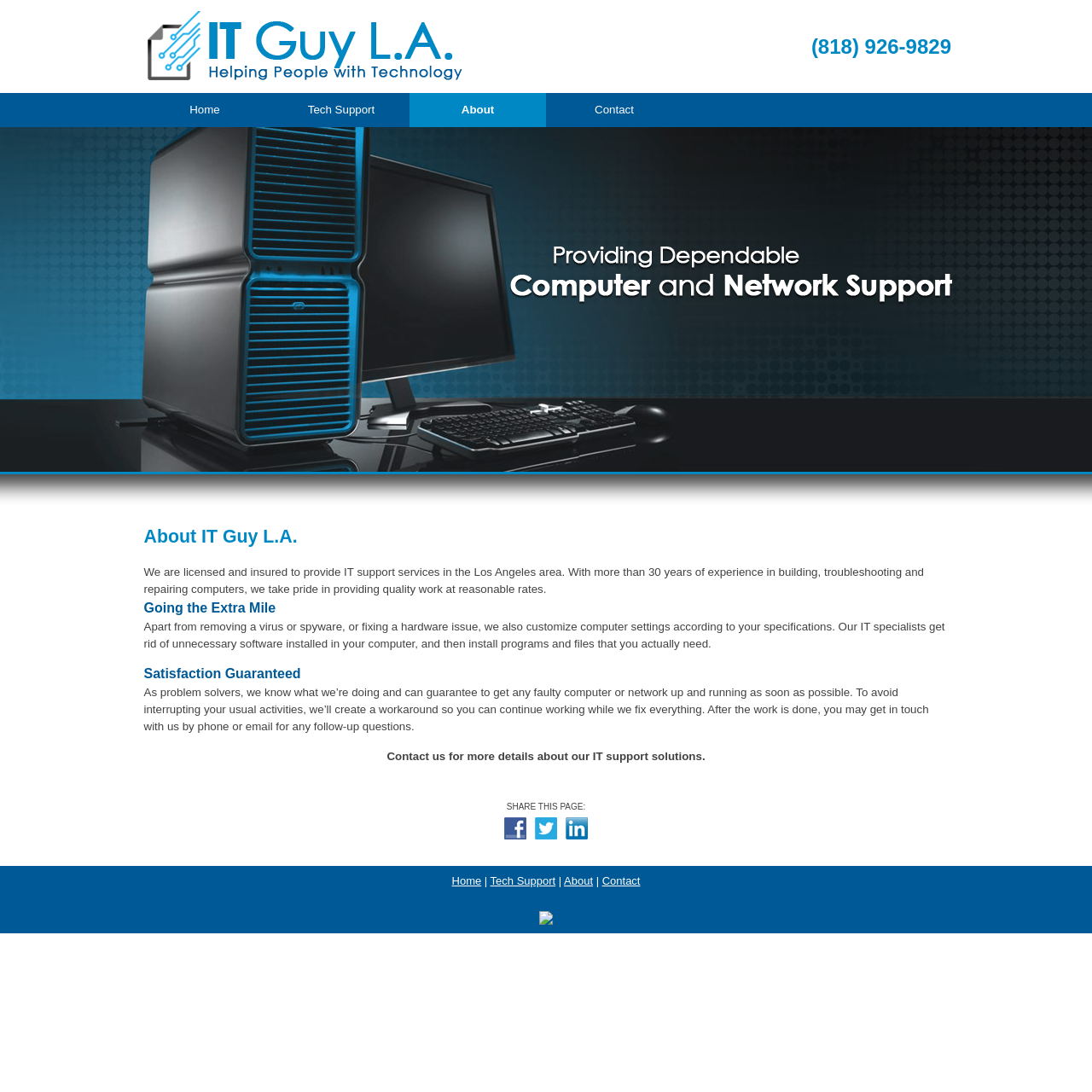Pinpoint the bounding box coordinates of the clickable area necessary to execute the following instruction: "Go to the home page". The coordinates should be given as four float numbers between 0 and 1, namely [left, top, right, bottom].

[0.125, 0.085, 0.25, 0.116]